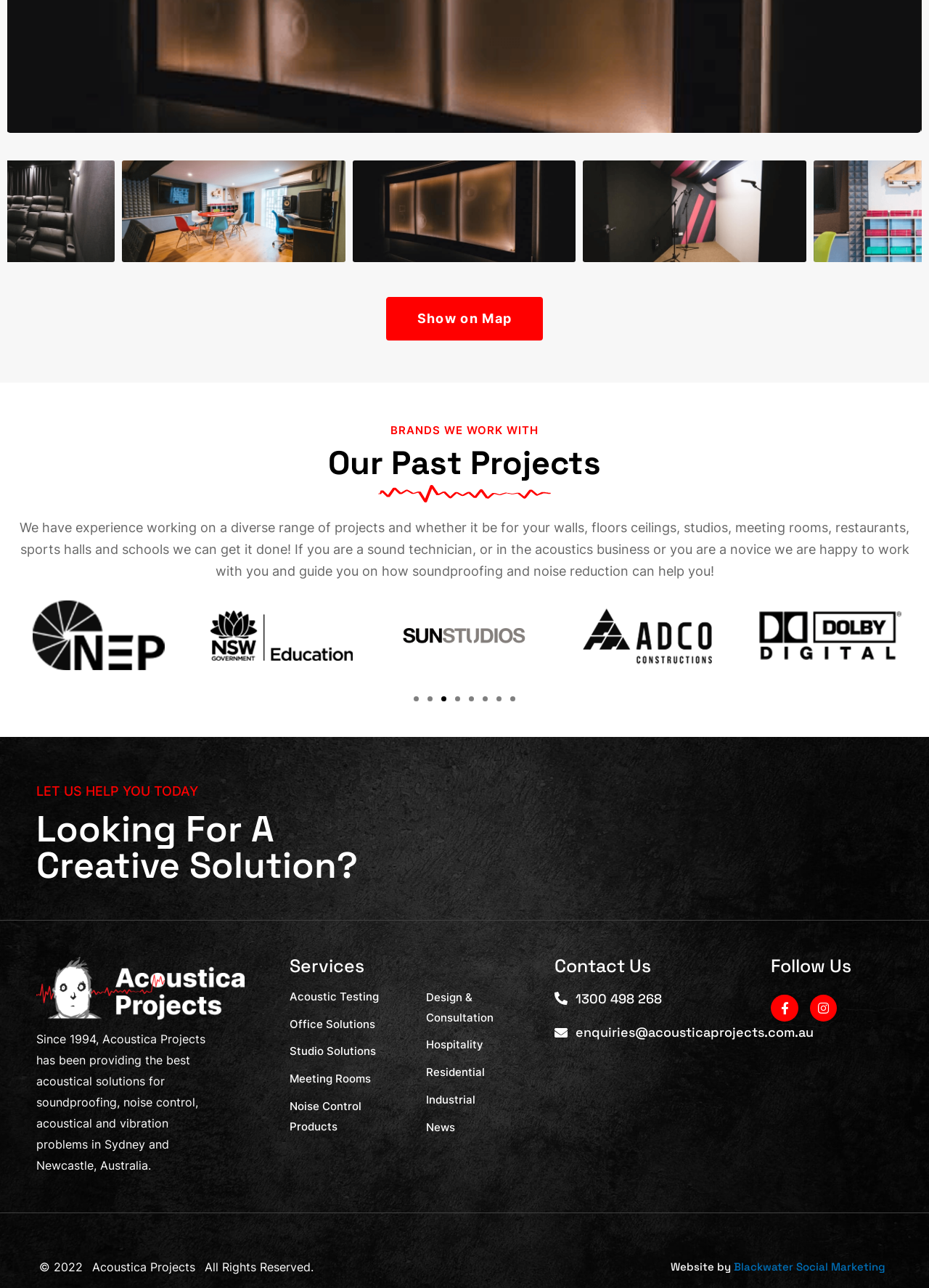Carefully examine the image and provide an in-depth answer to the question: What is the year of copyright?

The year of copyright is mentioned at the bottom of the page, and it is '2022'.